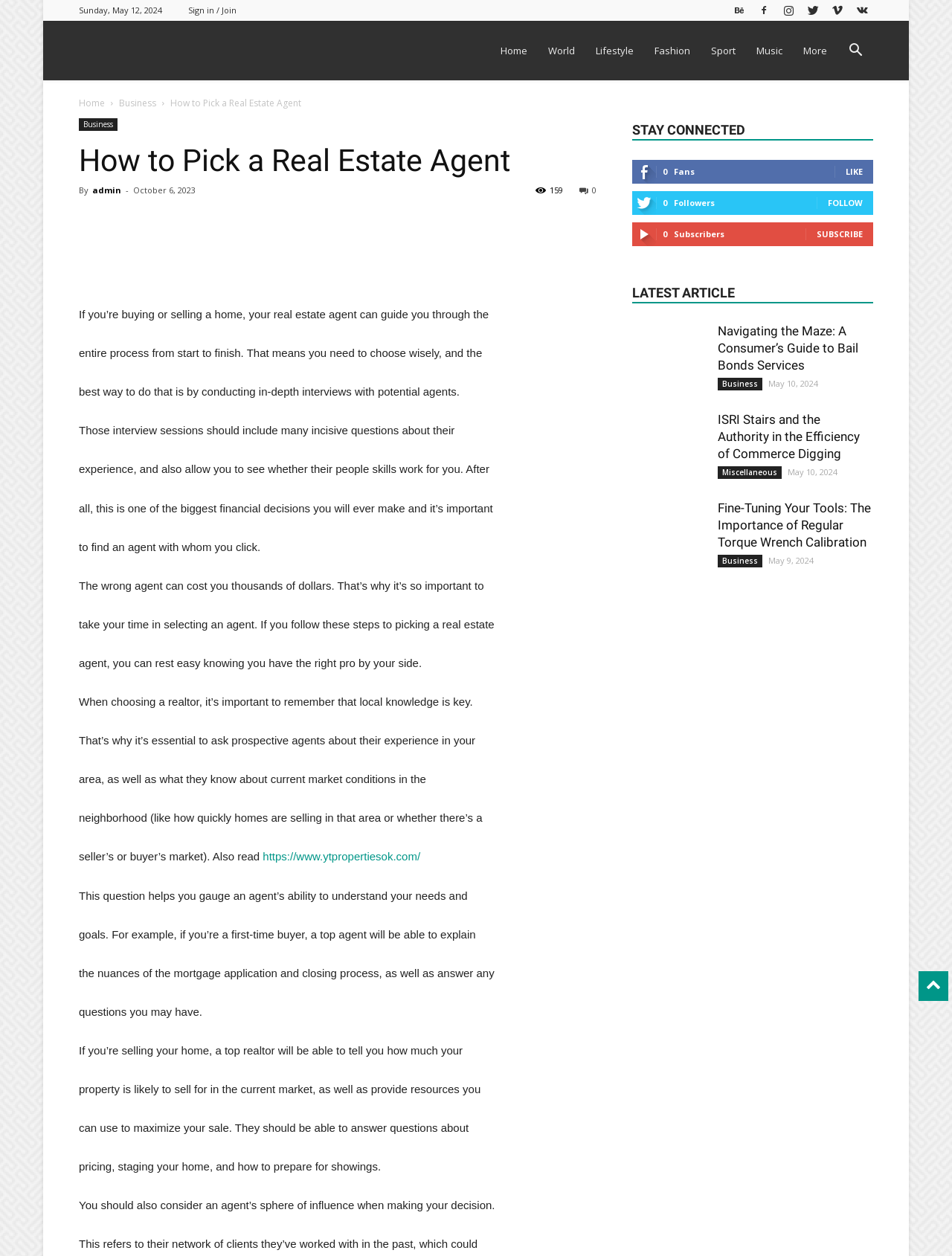Please determine the main heading text of this webpage.

How to Pick a Real Estate Agent